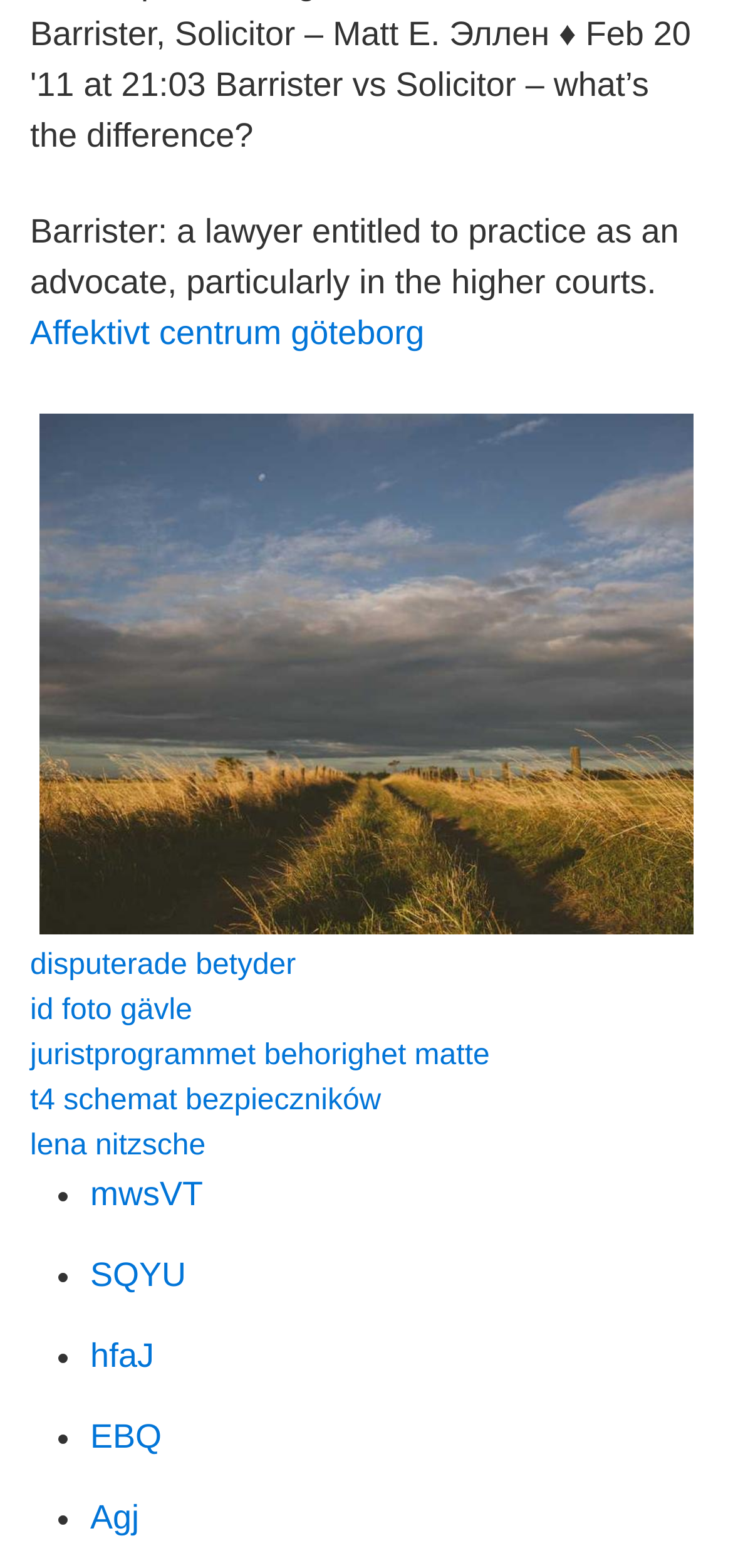Locate the bounding box coordinates of the UI element described by: "Agj". Provide the coordinates as four float numbers between 0 and 1, formatted as [left, top, right, bottom].

[0.123, 0.956, 0.19, 0.98]